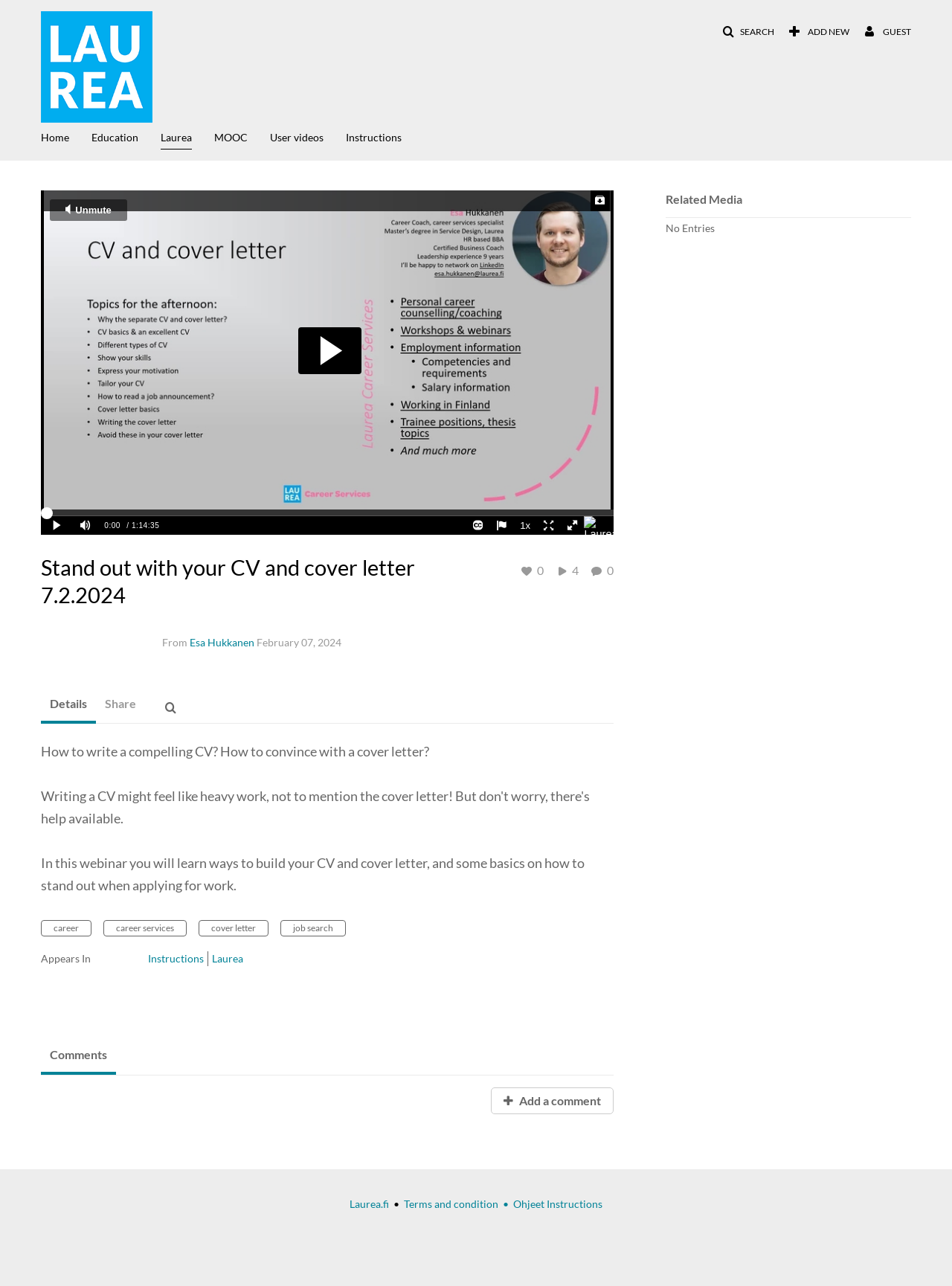Use a single word or phrase to answer the question:
How many tabs are available in the tablist?

2